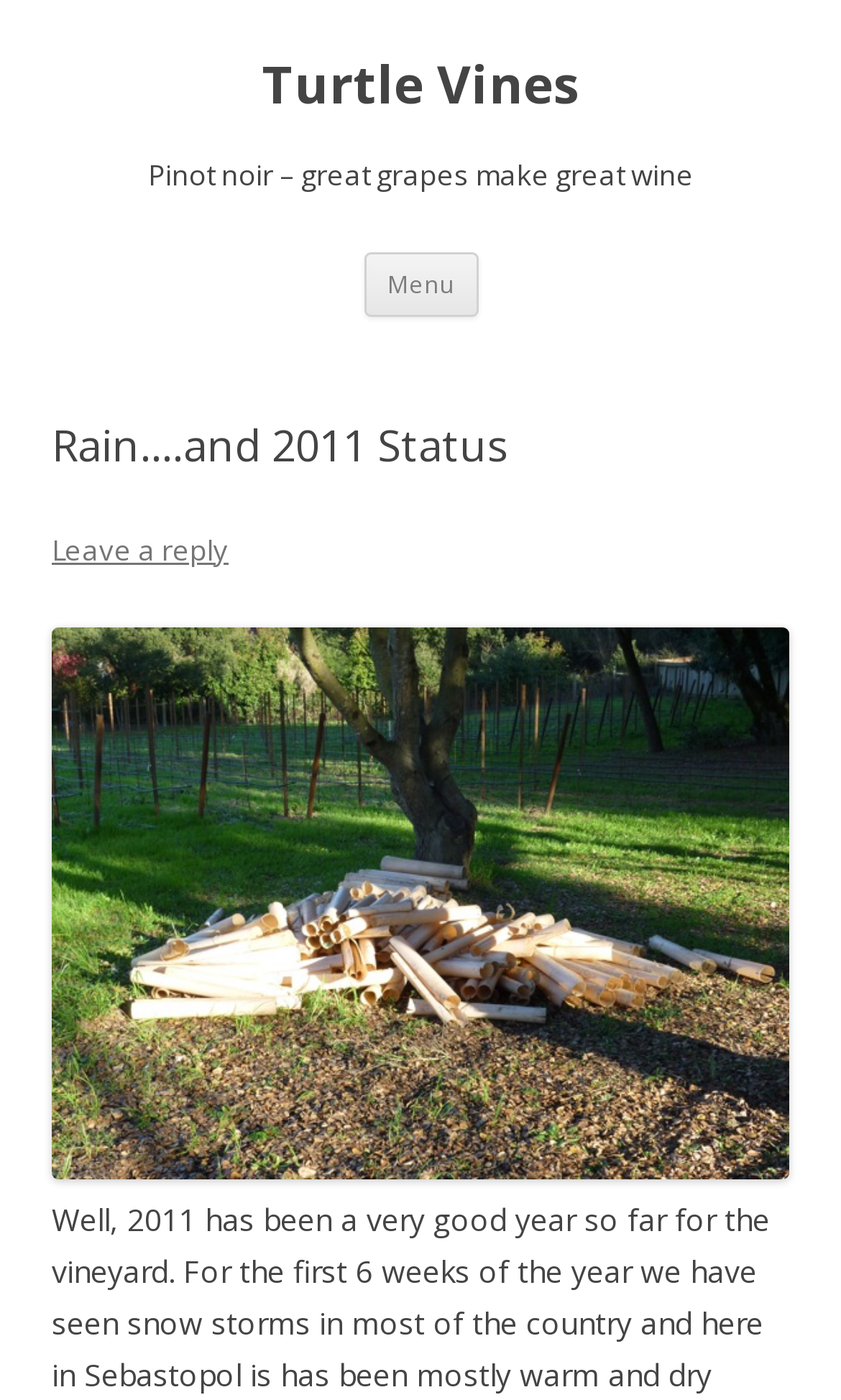What is the name of the website?
Based on the visual, give a brief answer using one word or a short phrase.

Turtle Vines